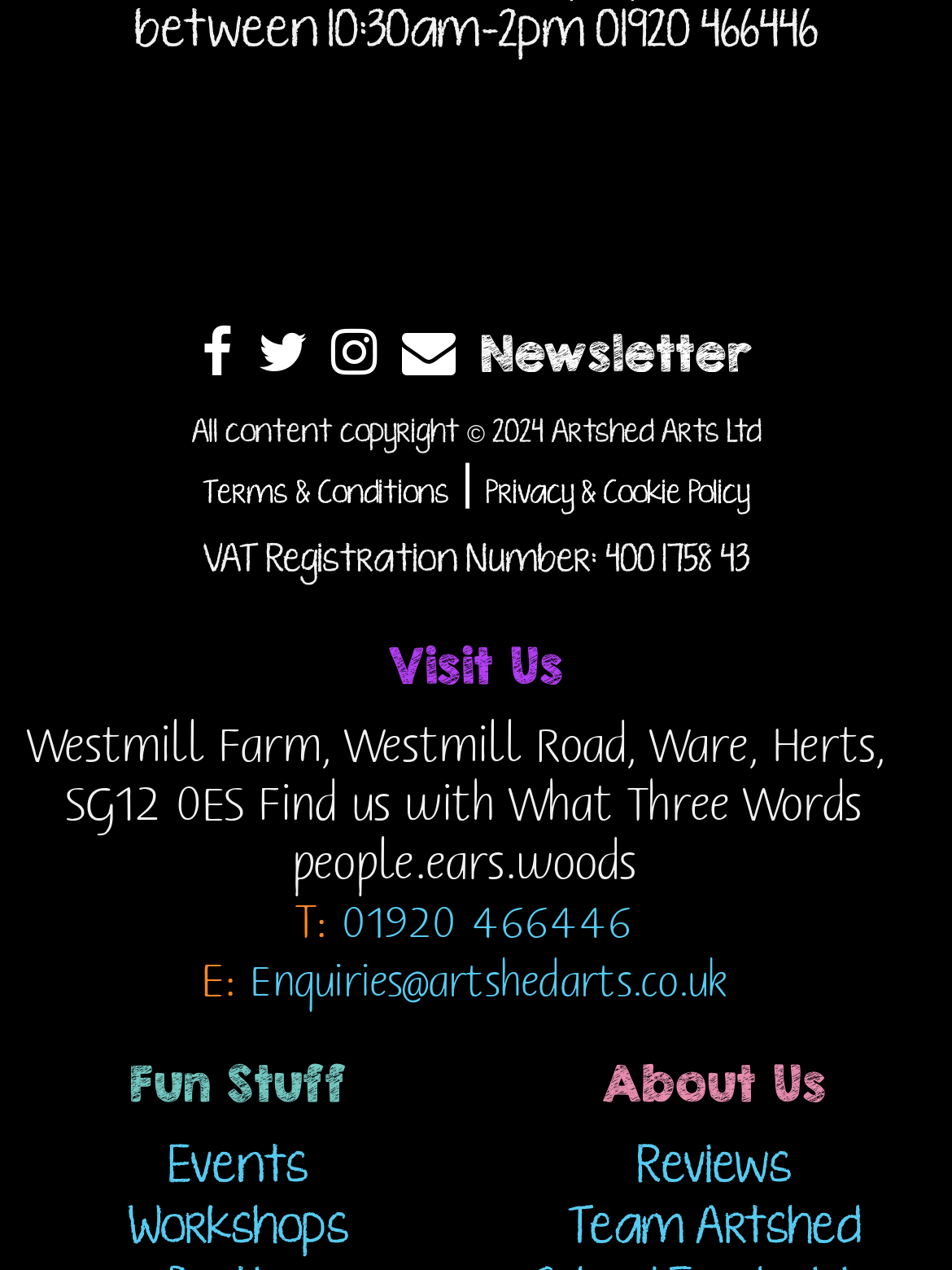Find the bounding box coordinates of the element to click in order to complete this instruction: "View Newsletter". The bounding box coordinates must be four float numbers between 0 and 1, denoted as [left, top, right, bottom].

[0.504, 0.256, 0.788, 0.302]